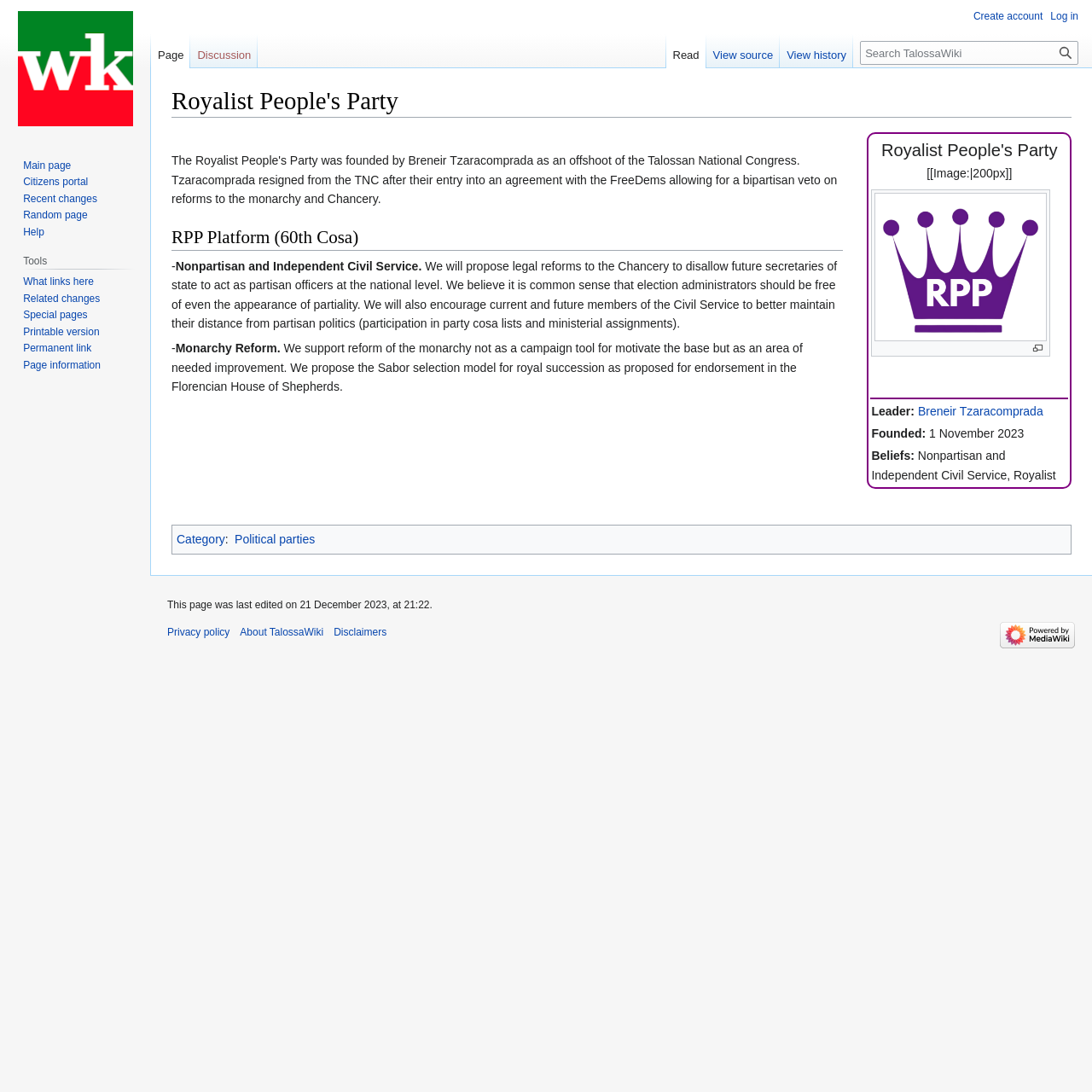Reply to the question with a single word or phrase:
What is the last edited date of the webpage?

21 December 2023